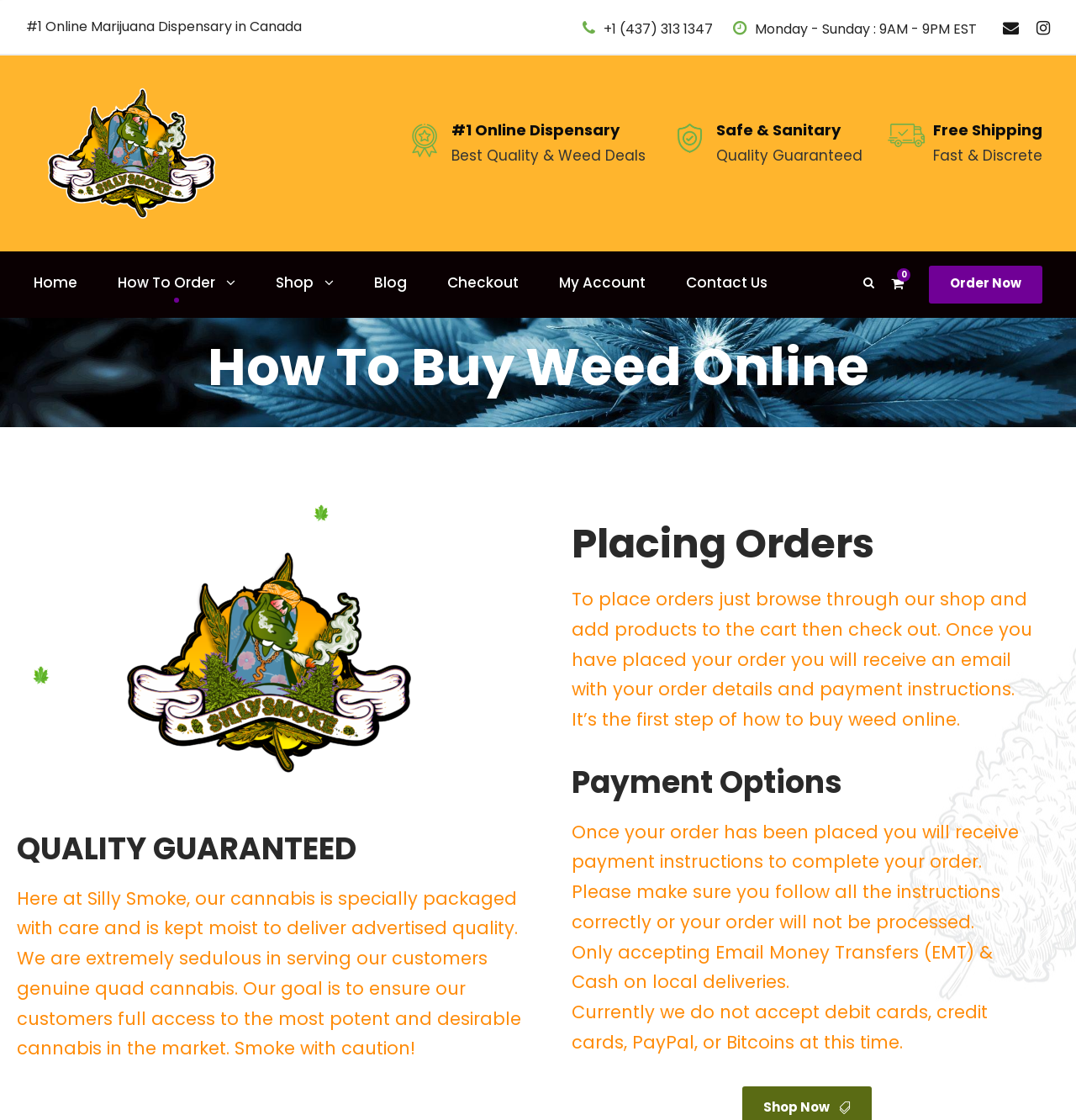Could you locate the bounding box coordinates for the section that should be clicked to accomplish this task: "View the 'Shop' section".

[0.256, 0.242, 0.31, 0.284]